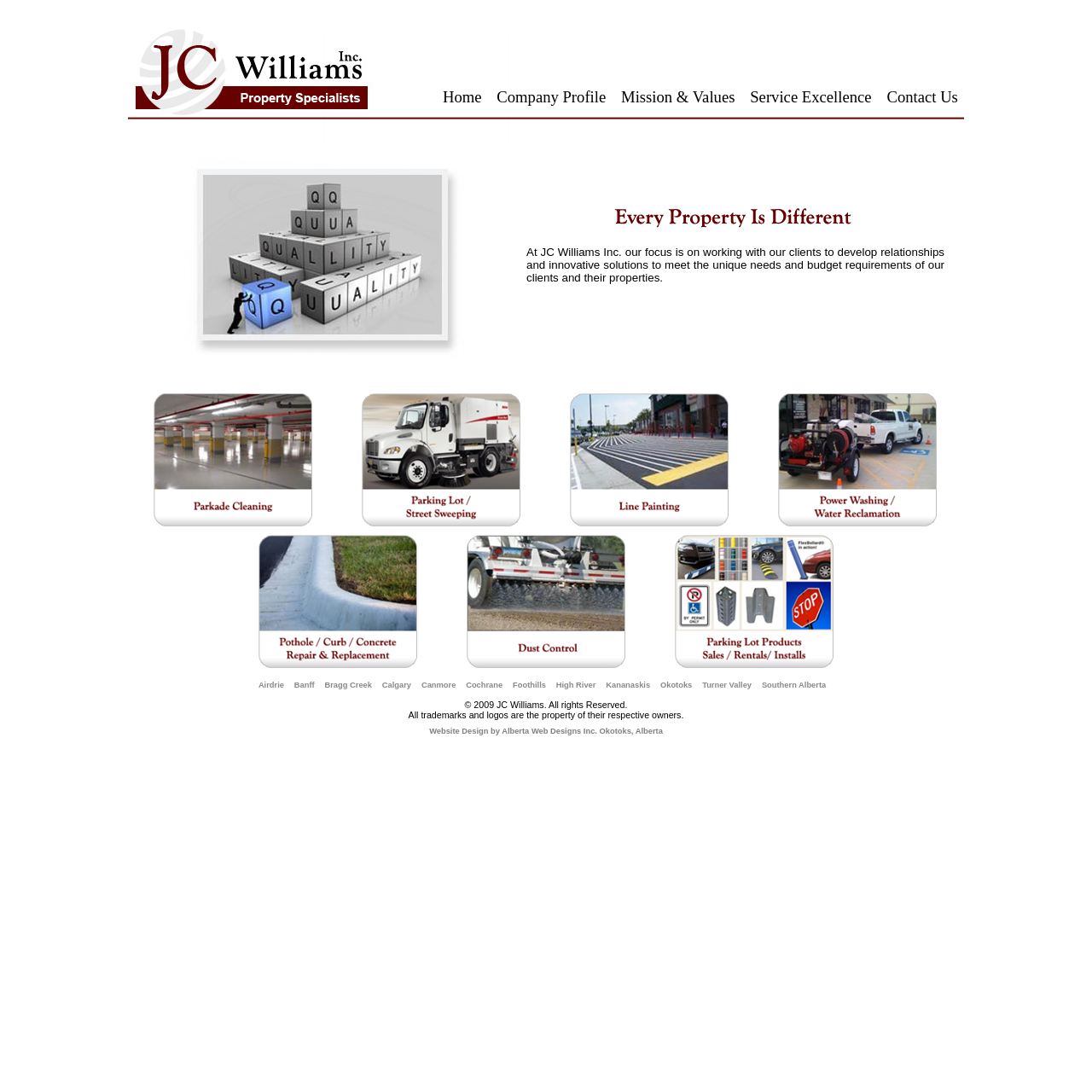What services does JC Williams Inc. provide?
Provide a detailed answer to the question, using the image to inform your response.

The webpage does not explicitly state the services provided by JC Williams Inc., but based on the title 'JC Williams Inc. Cochrane Property Maintenance Specialists', it can be inferred that they provide property maintenance services.